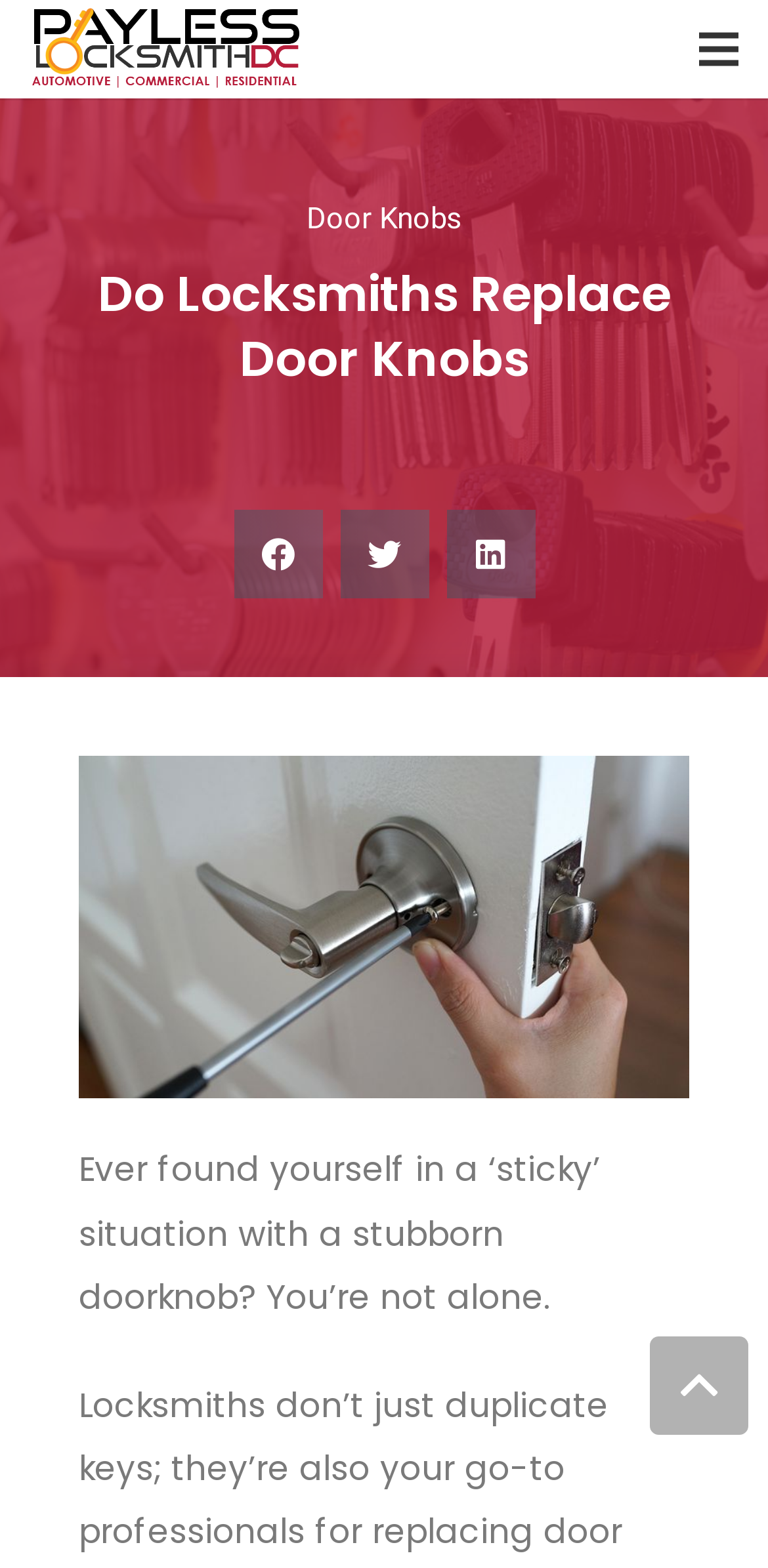Answer the question in one word or a short phrase:
Is there an image on the webpage?

Yes